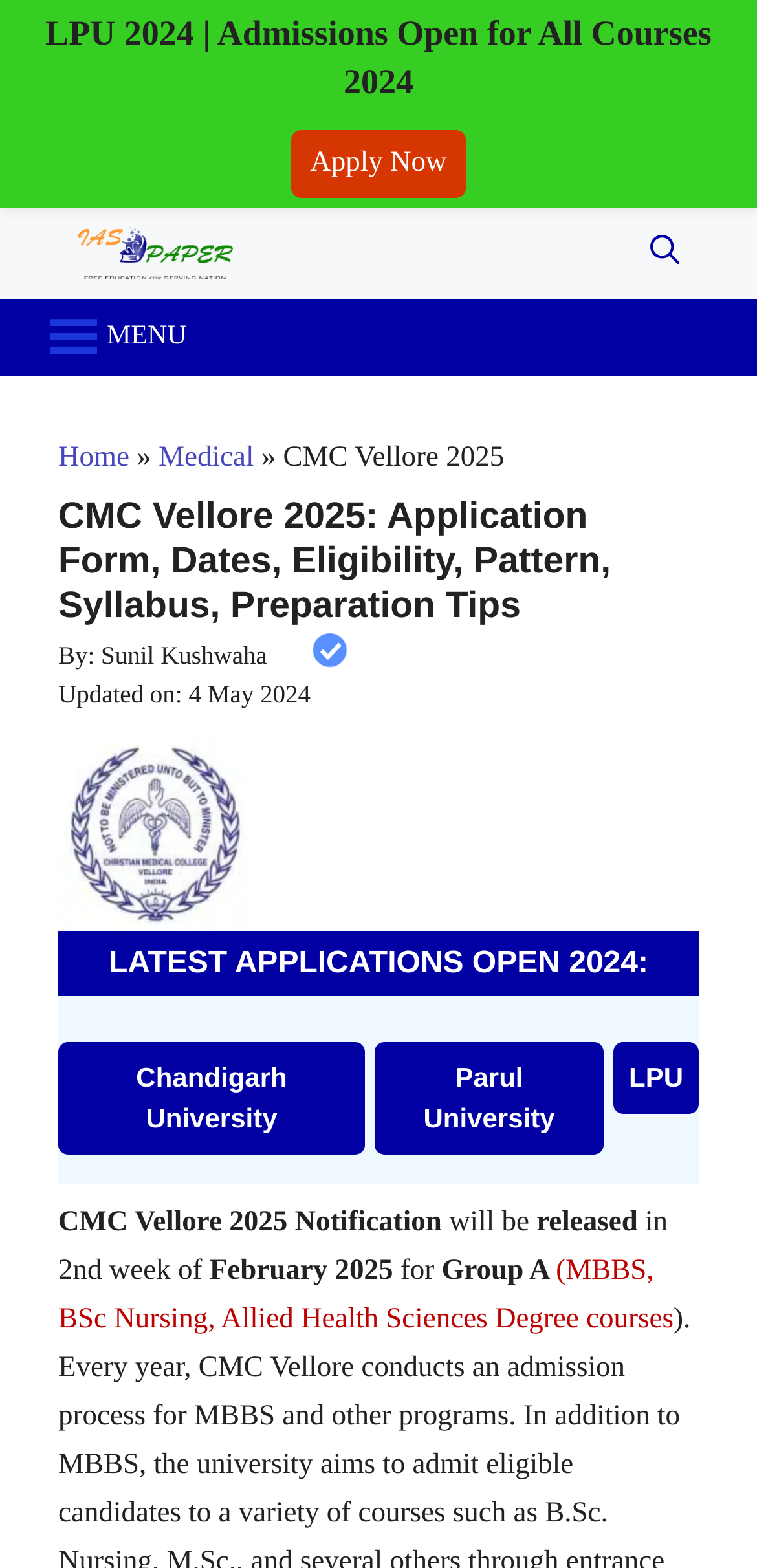What is the name of the medical college?
Look at the image and construct a detailed response to the question.

The name of the medical college can be found in the heading of the webpage, which is 'CMC Vellore 2025: Application Form, Dates, Eligibility, Pattern, Syllabus, Preparation Tips'. Additionally, the logo of the college is also displayed on the webpage.